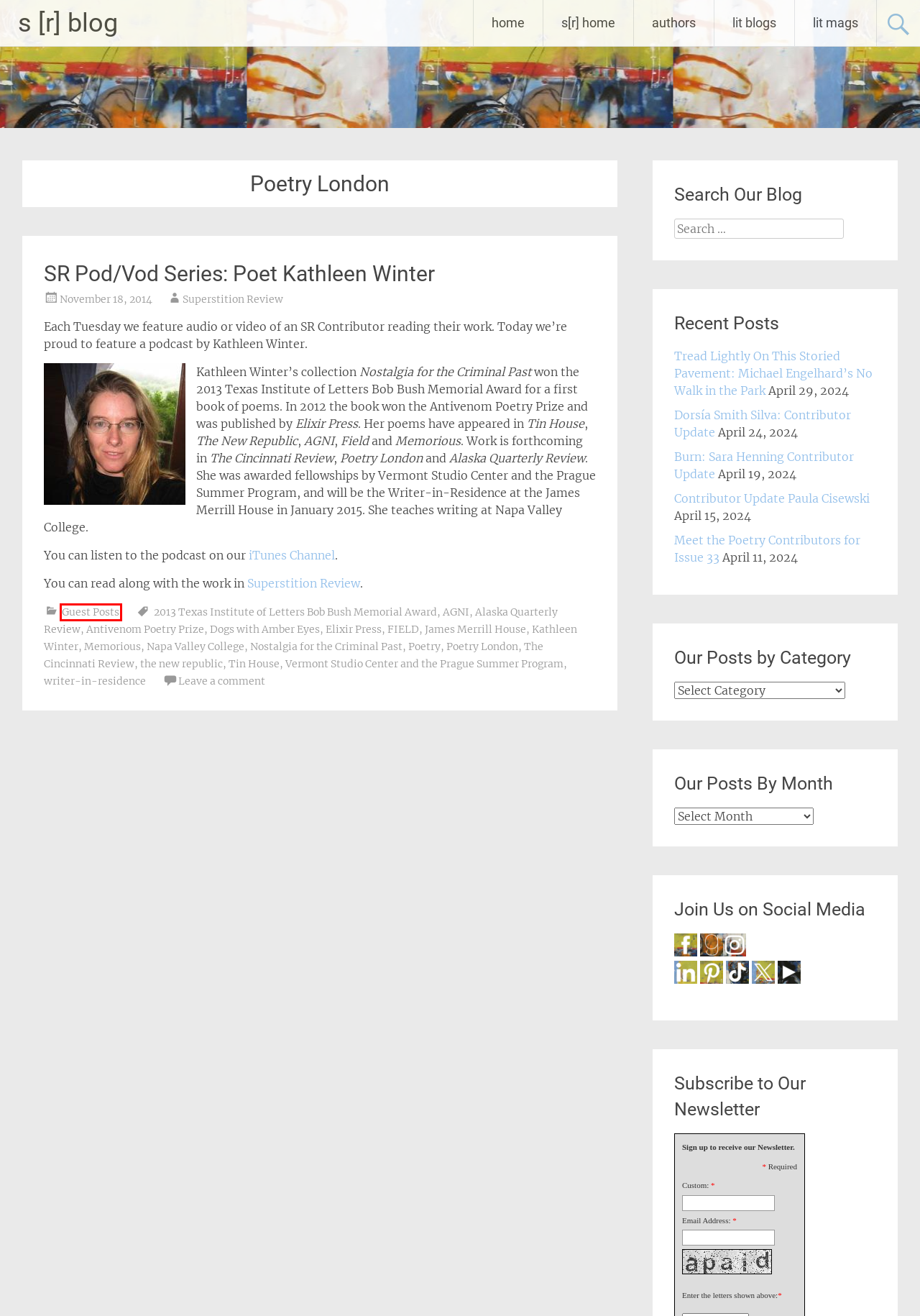You have a screenshot of a webpage with a red bounding box highlighting a UI element. Your task is to select the best webpage description that corresponds to the new webpage after clicking the element. Here are the descriptions:
A. lit mags – s [r] blog
B. Poetry – s [r] blog
C. Memorious – s [r] blog
D. authors – s [r] blog
E. Kathleen Winter – s [r] blog
F. Guest Posts – s [r] blog
G. the new republic – s [r] blog
H. The Cincinnati Review – s [r] blog

F